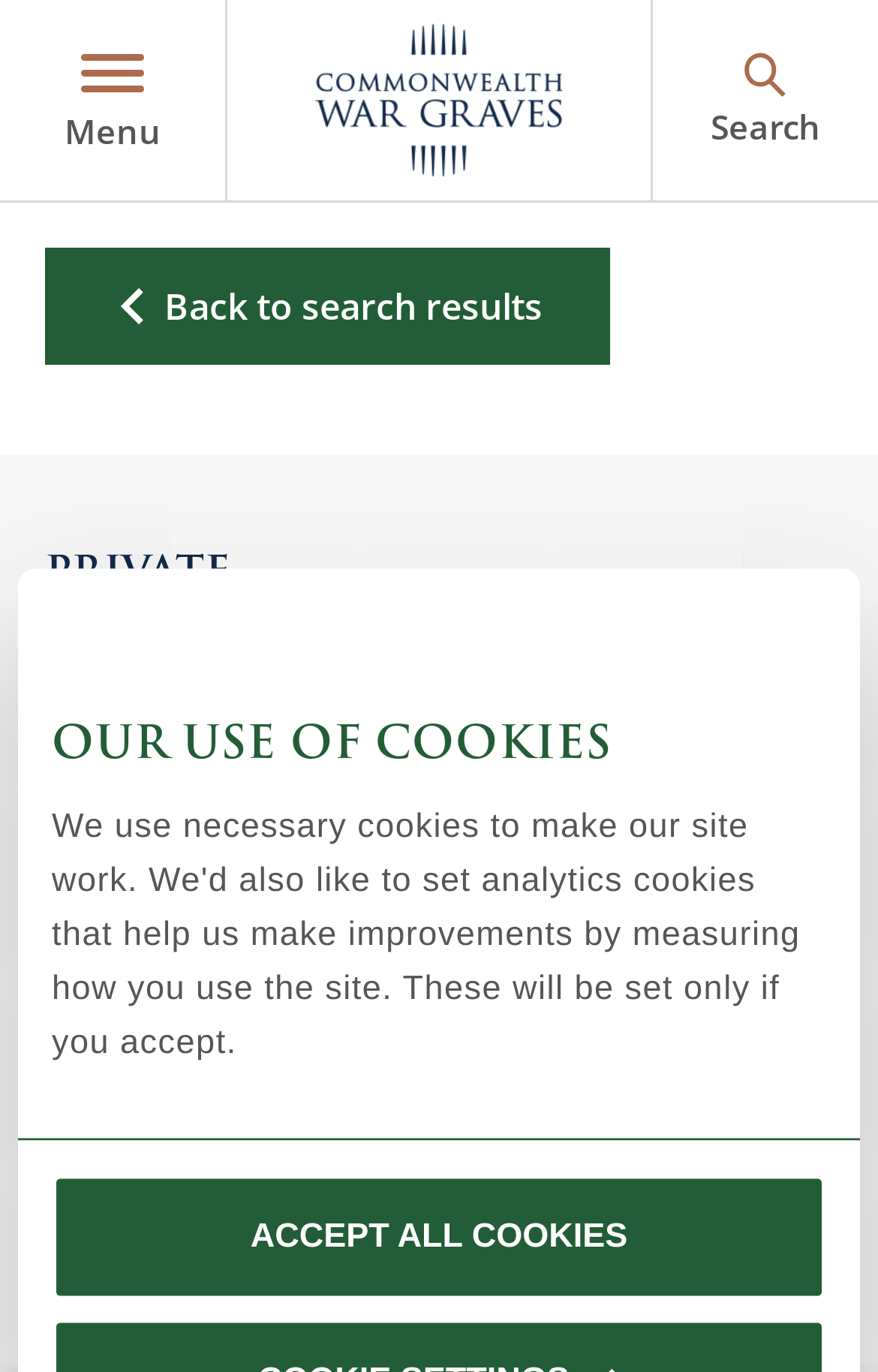Determine which piece of text is the heading of the webpage and provide it.

PRIVATE
LLEWELLYN DAVID ROBERTS